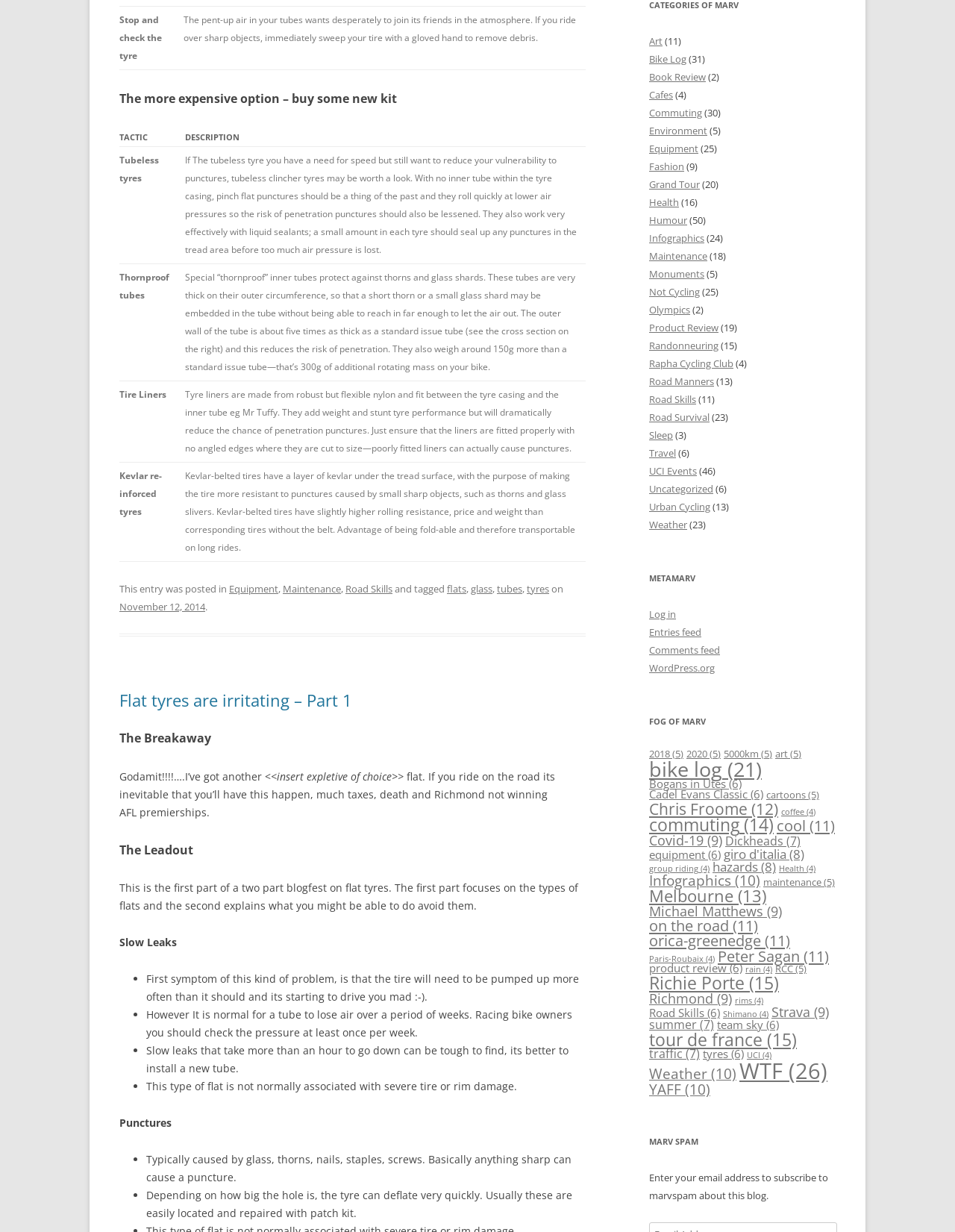Based on the image, provide a detailed and complete answer to the question: 
What is the purpose of tyre liners?

The webpage states that tyre liners are made from robust but flexible nylon and fit between the tyre casing and the inner tube. They add weight and stunt tyre performance but will dramatically reduce the chance of penetration punctures.